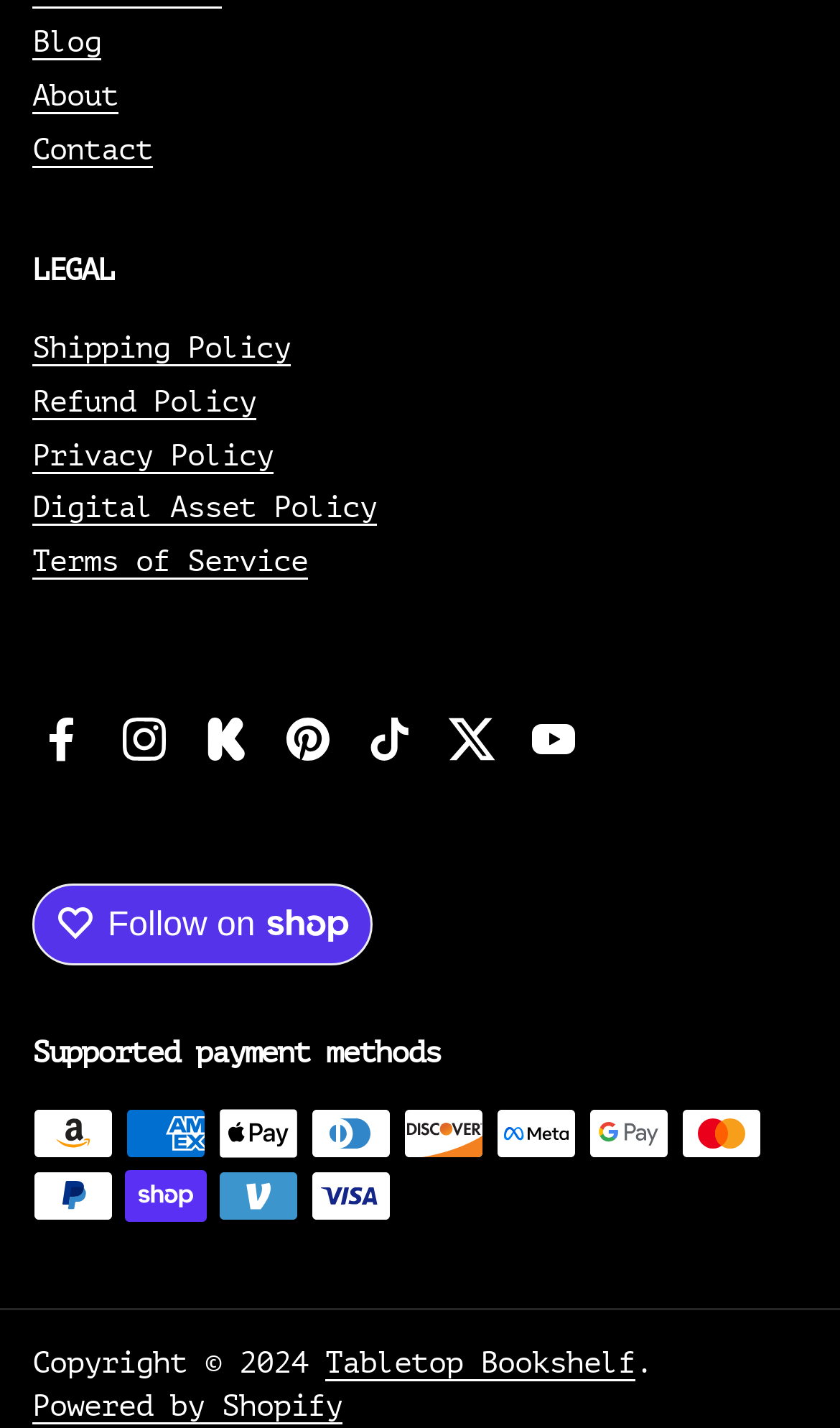Please locate the bounding box coordinates of the element that should be clicked to complete the given instruction: "View the 'Terms of Service'".

[0.038, 0.382, 0.367, 0.406]